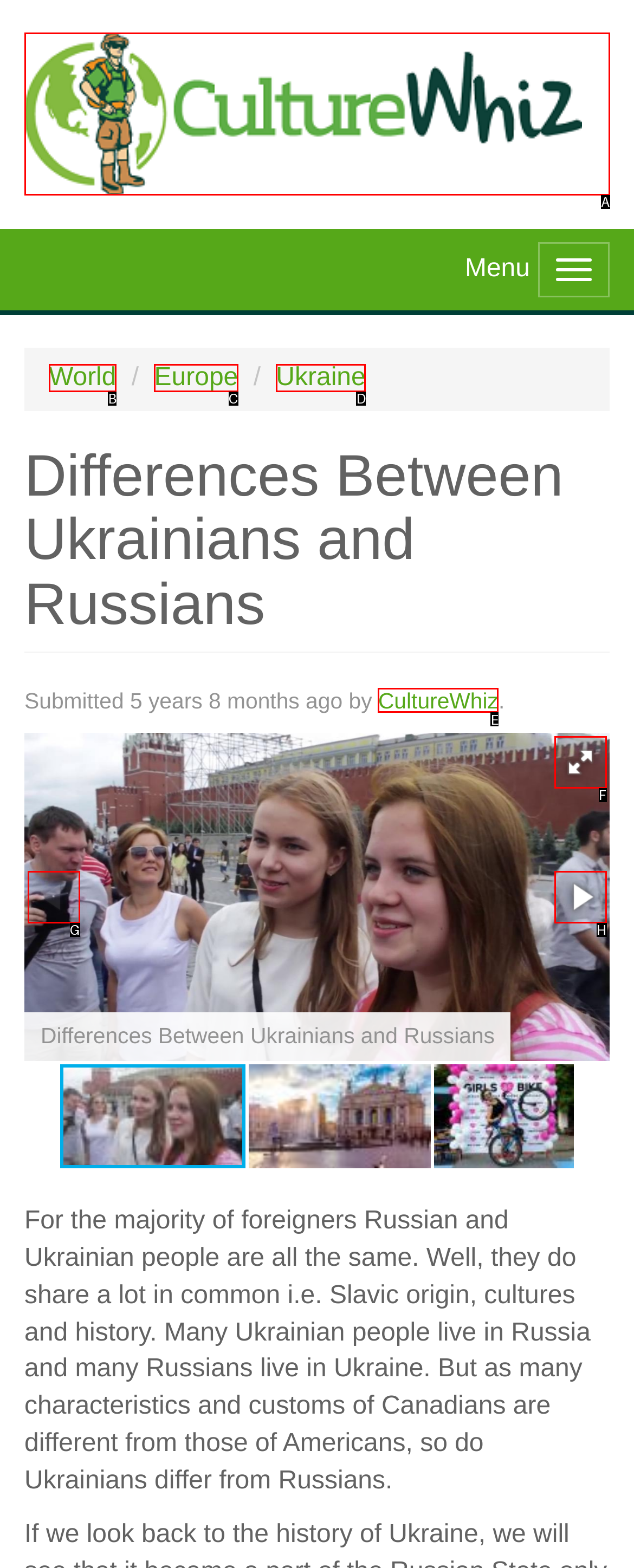Look at the description: Europe
Determine the letter of the matching UI element from the given choices.

C